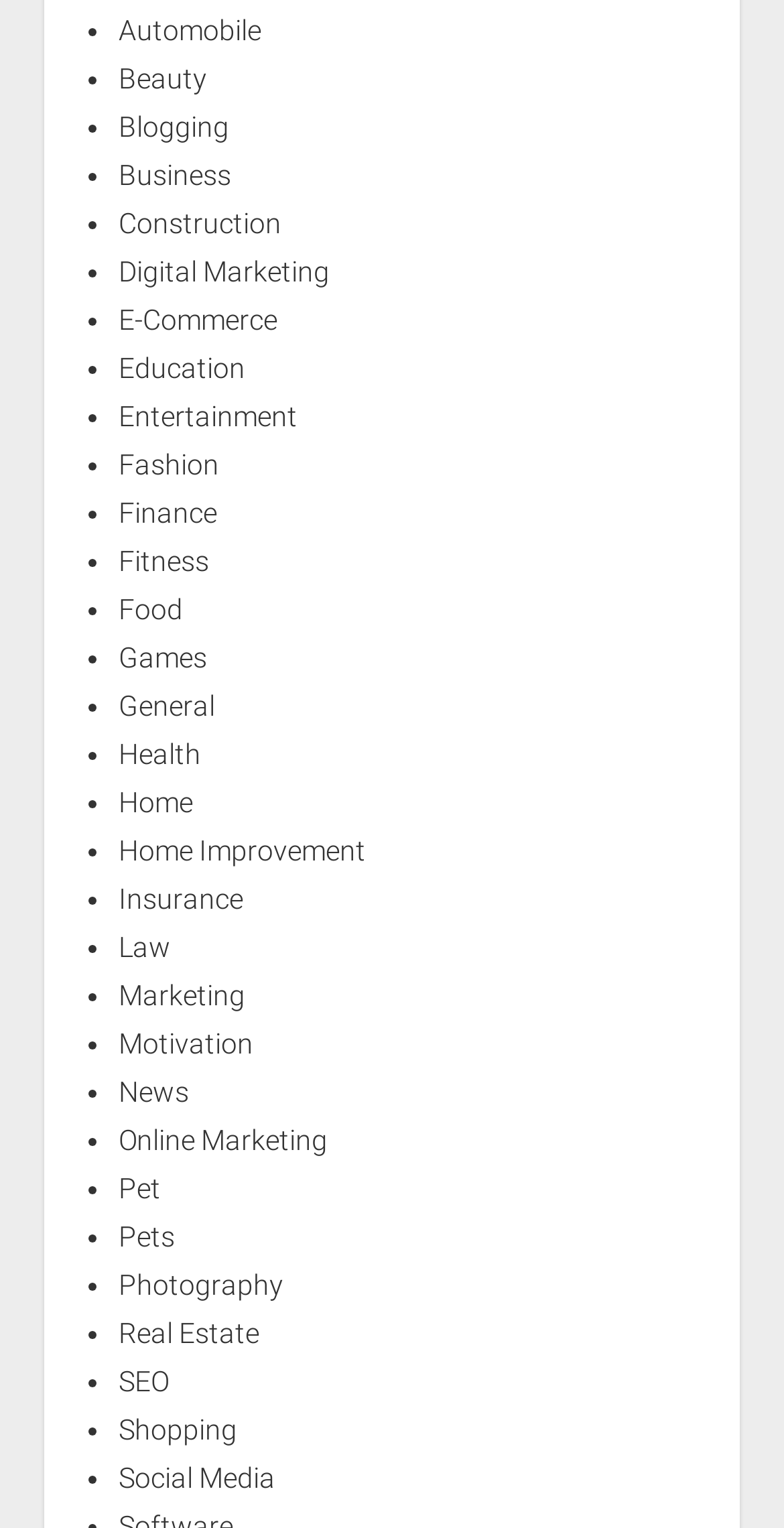How many categories are listed?
Look at the image and answer the question using a single word or phrase.

21